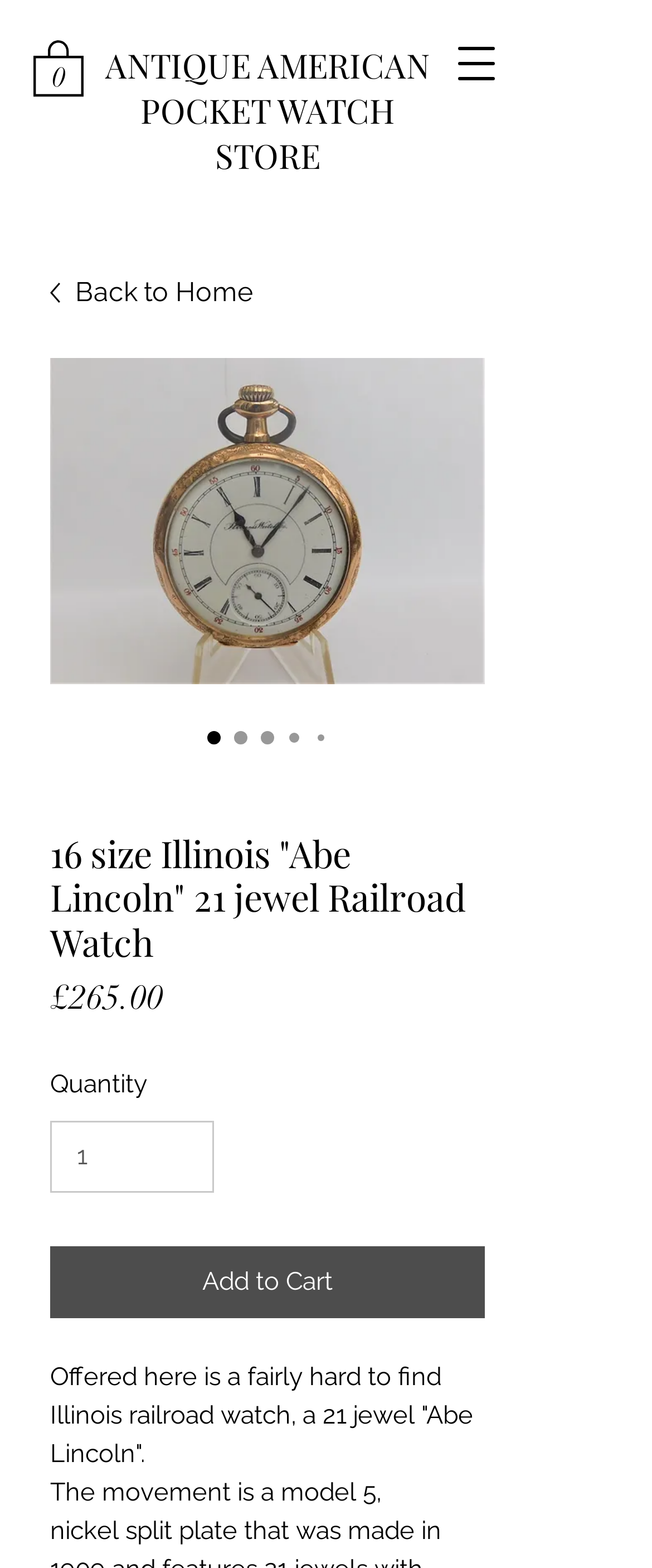Locate the headline of the webpage and generate its content.

16 size Illinois "Abe Lincoln" 21 jewel Railroad Watch